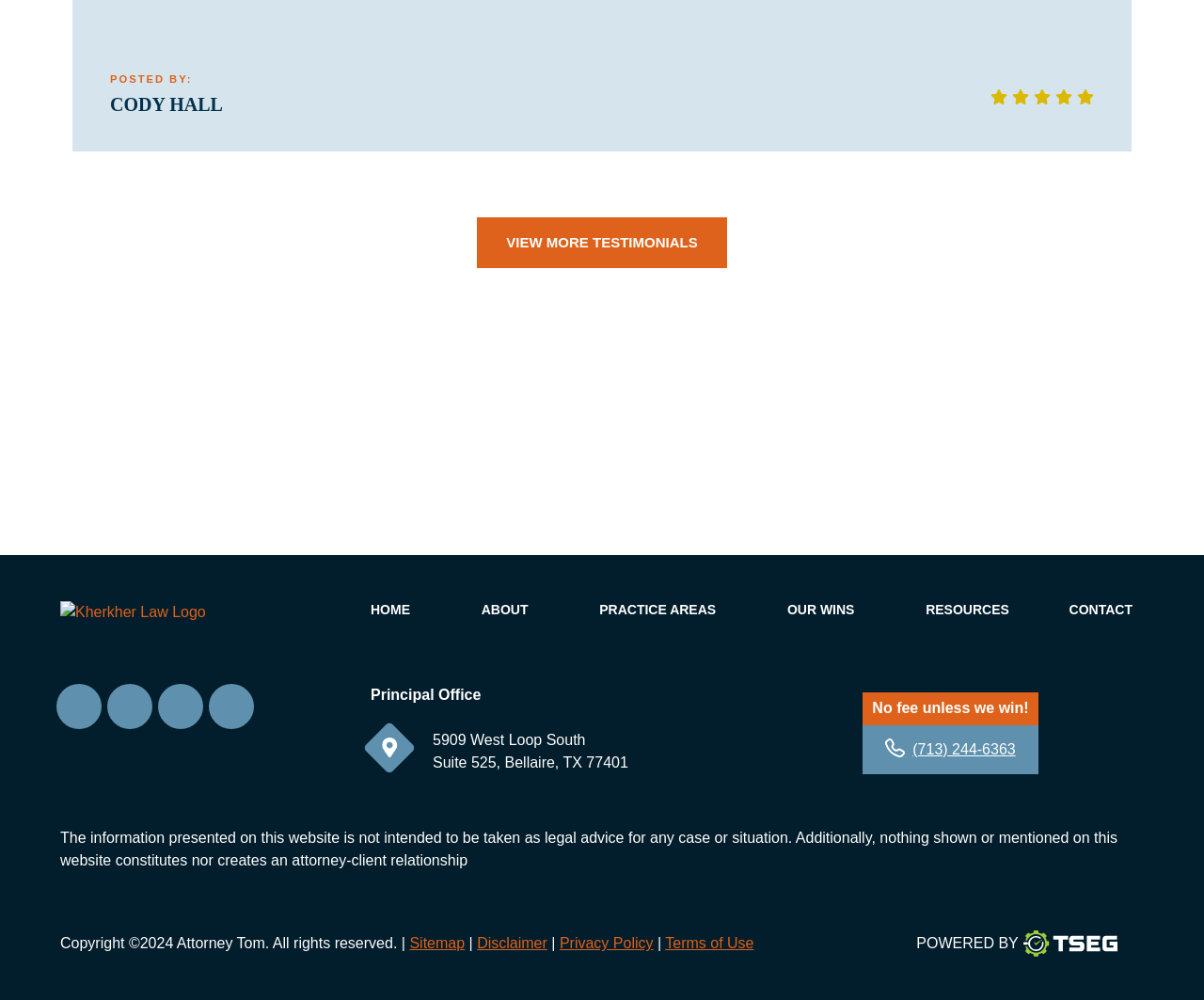Predict the bounding box coordinates of the UI element that matches this description: "View More Testimonials". The coordinates should be in the format [left, top, right, bottom] with each value between 0 and 1.

[0.396, 0.217, 0.604, 0.269]